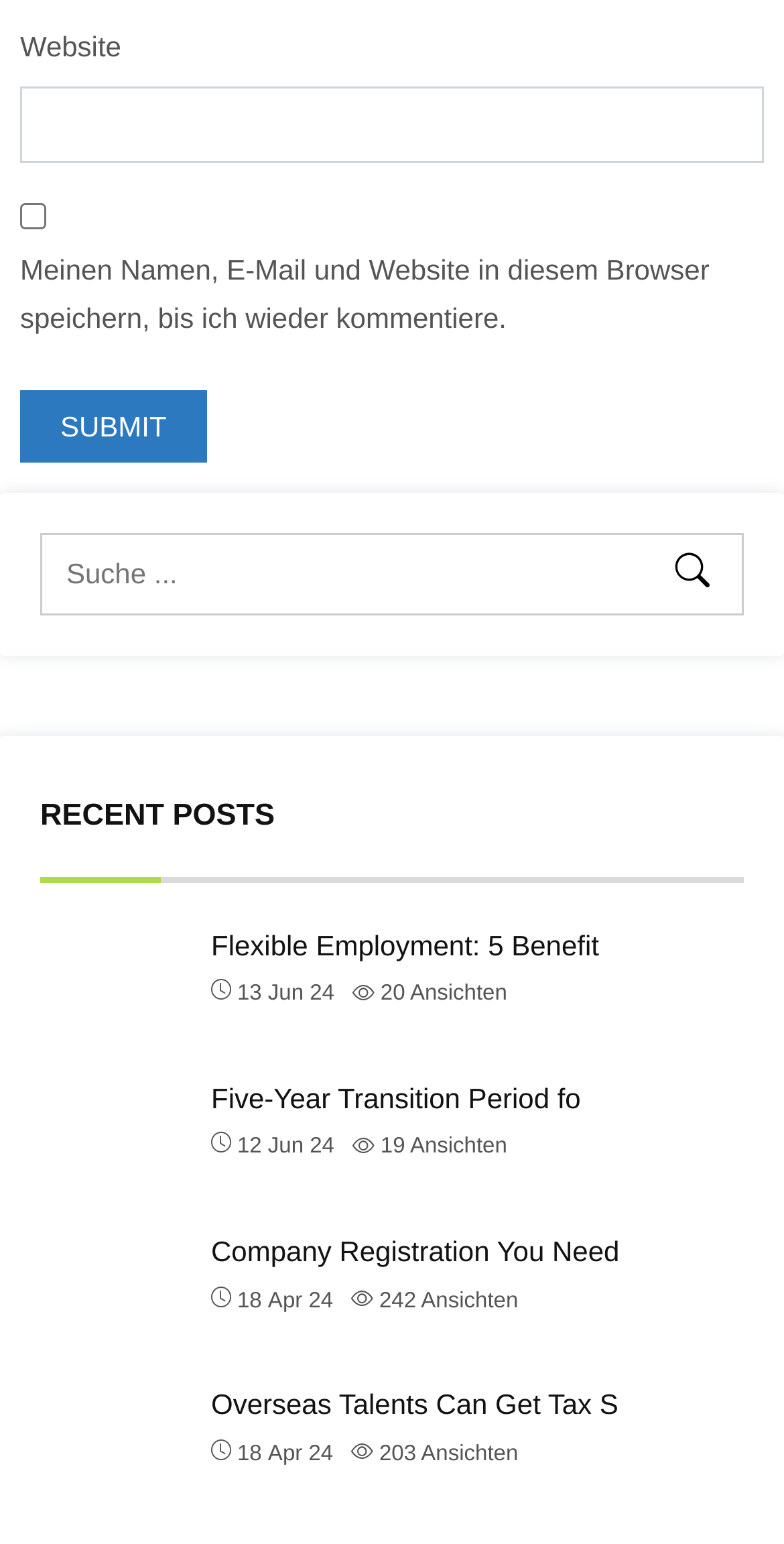Kindly determine the bounding box coordinates for the clickable area to achieve the given instruction: "read about Veterans For Peace – DU Working Group Introduction".

None